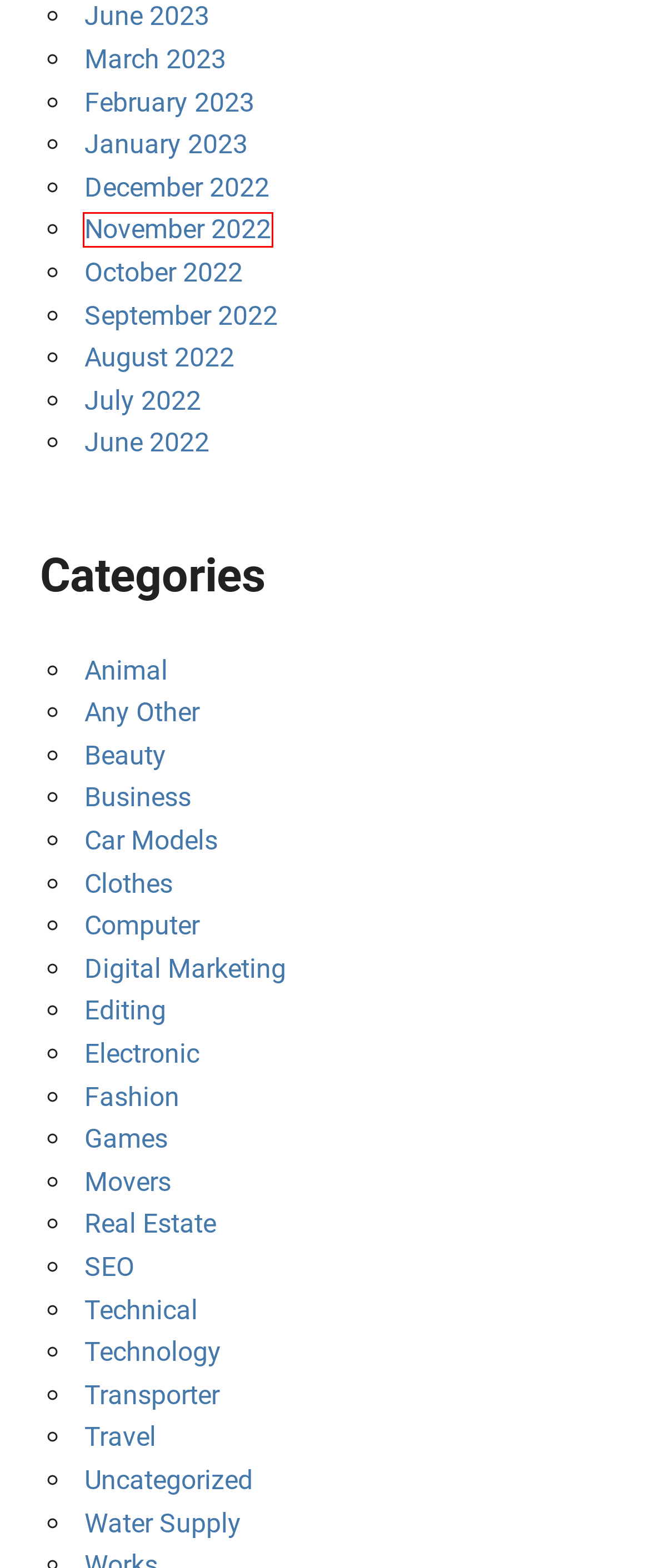Examine the screenshot of a webpage with a red bounding box around a UI element. Select the most accurate webpage description that corresponds to the new page after clicking the highlighted element. Here are the choices:
A. January 2023 - Miscilinus
B. November 2022 - Miscilinus
C. December 2022 - Miscilinus
D. June 2022 - Miscilinus
E. Computer Archives - Miscilinus
F. Transporter Archives - Miscilinus
G. Car Models Archives - Miscilinus
H. Editing Archives - Miscilinus

B